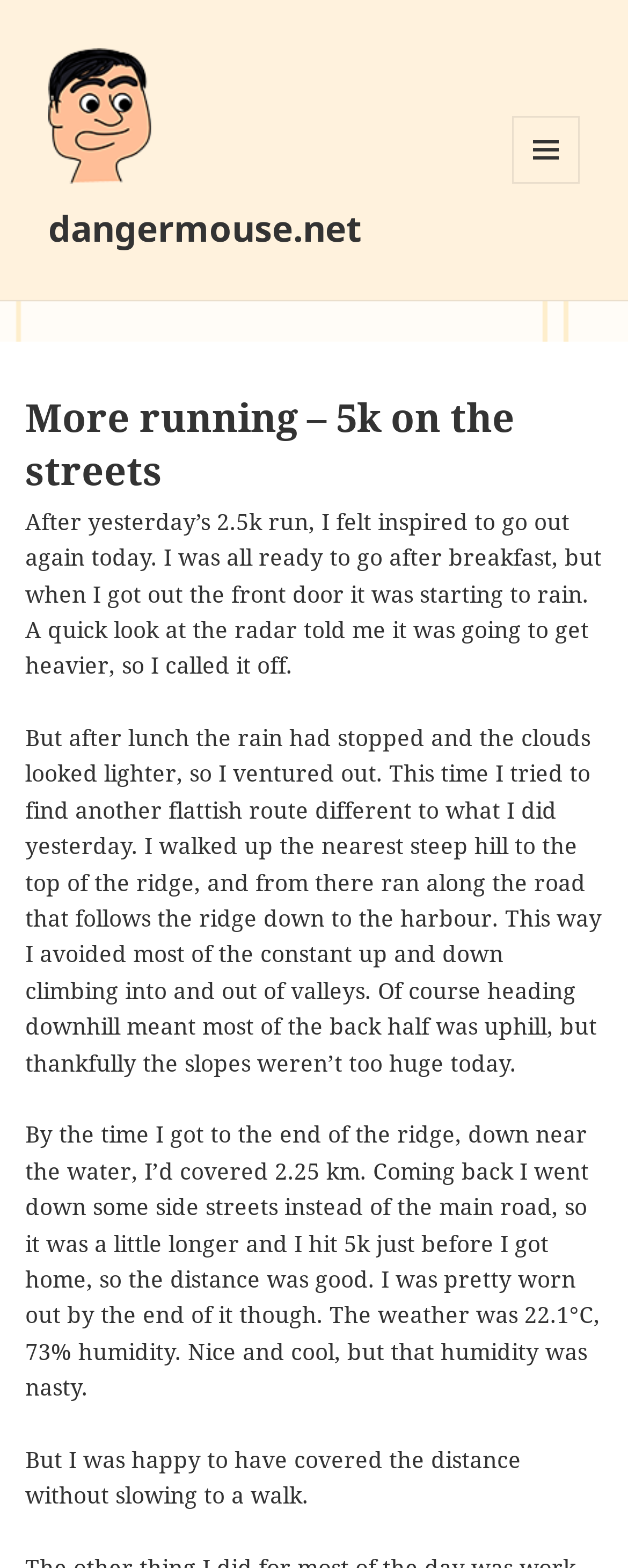Based on the image, give a detailed response to the question: How did the author feel at the end of their run?

The text states that the author was 'pretty worn out by the end of it', indicating that they felt exhausted after completing their 5k run.